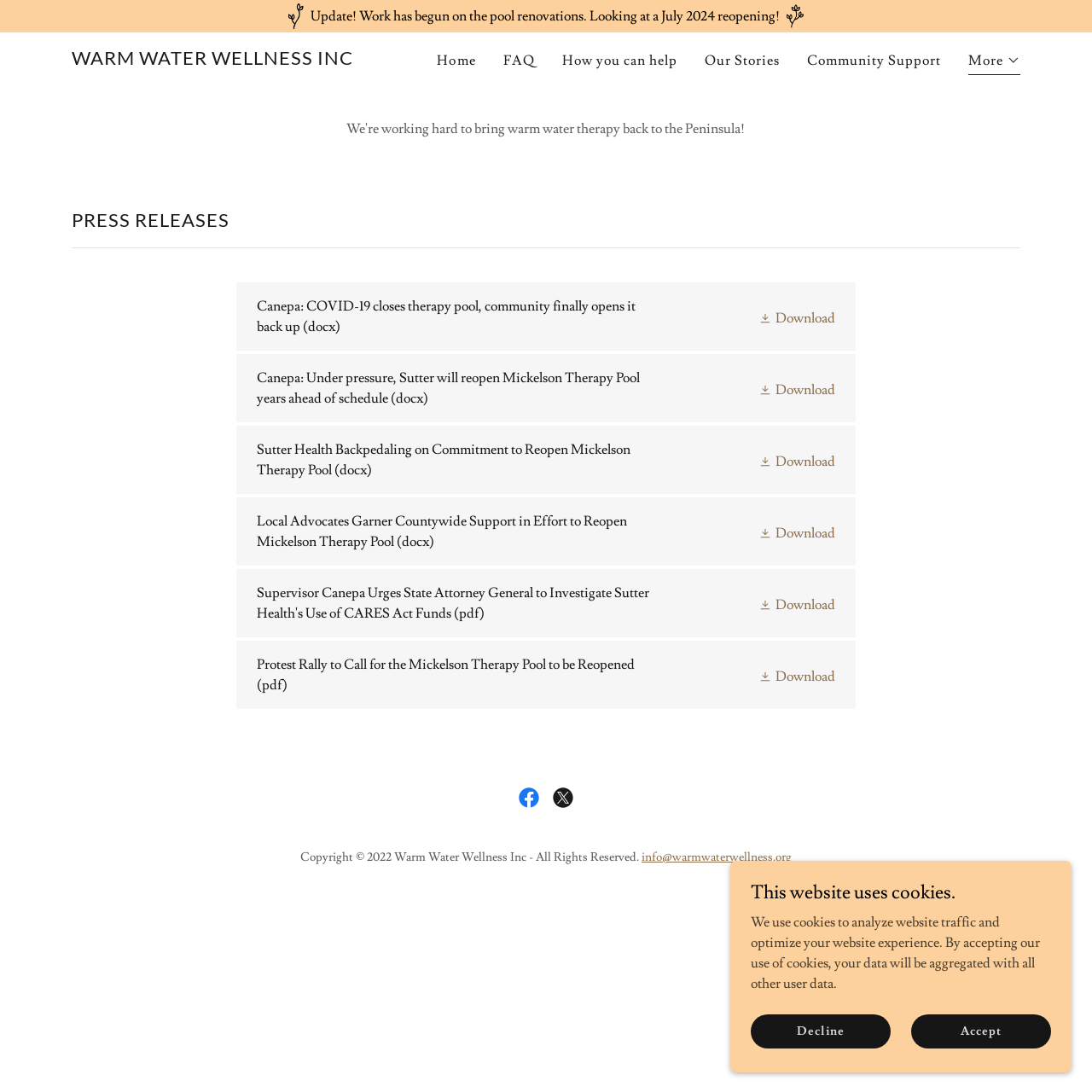What is the current status of the pool renovations?
Carefully analyze the image and provide a thorough answer to the question.

The static text 'Update! Work has begun on the pool renovations. Looking at a July 2024 reopening!' indicates that the pool renovations have started and are expected to be completed by July 2024.